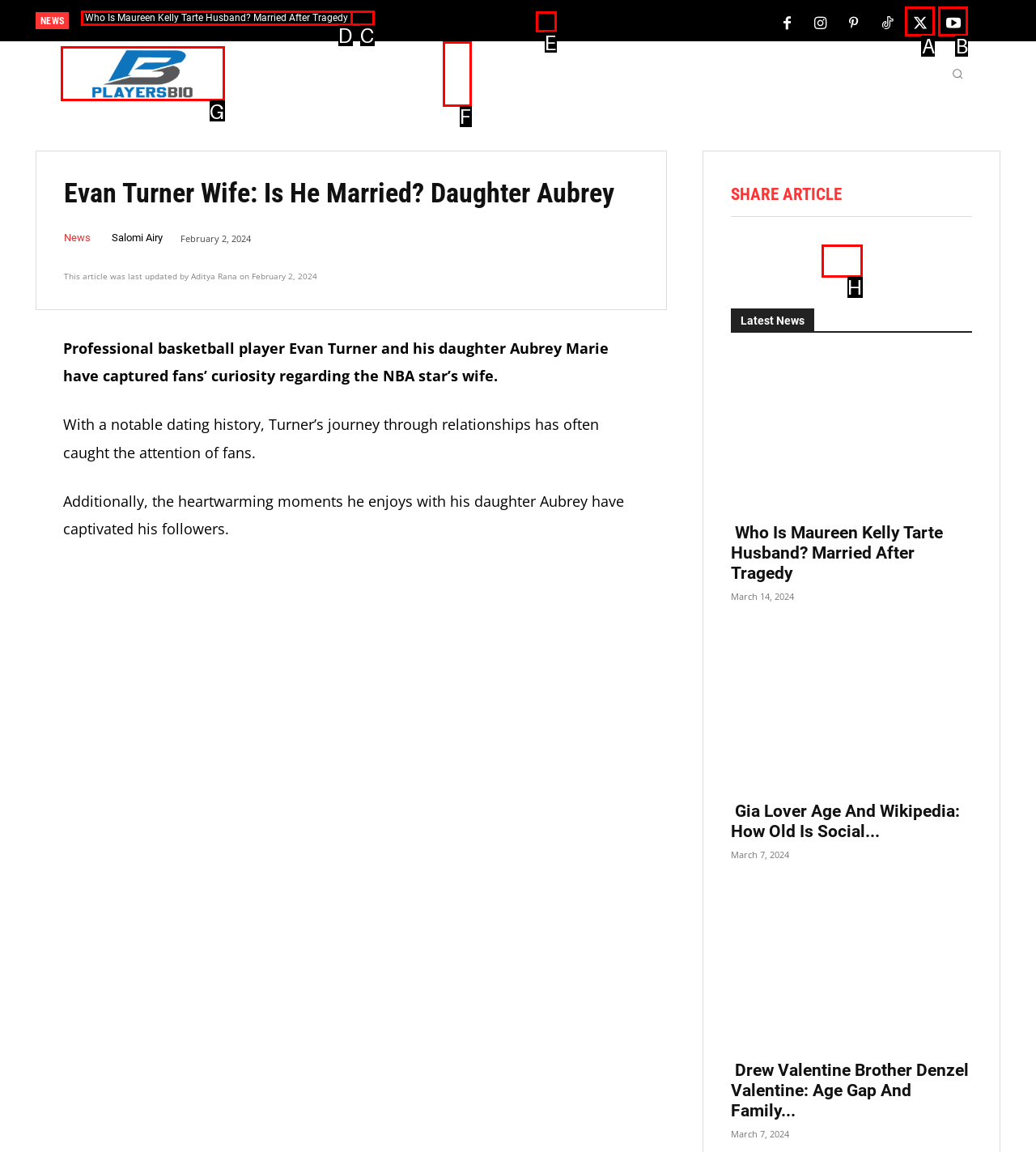Identify the HTML element that matches the description: Players BioPlayers Your Way. Provide the letter of the correct option from the choices.

G